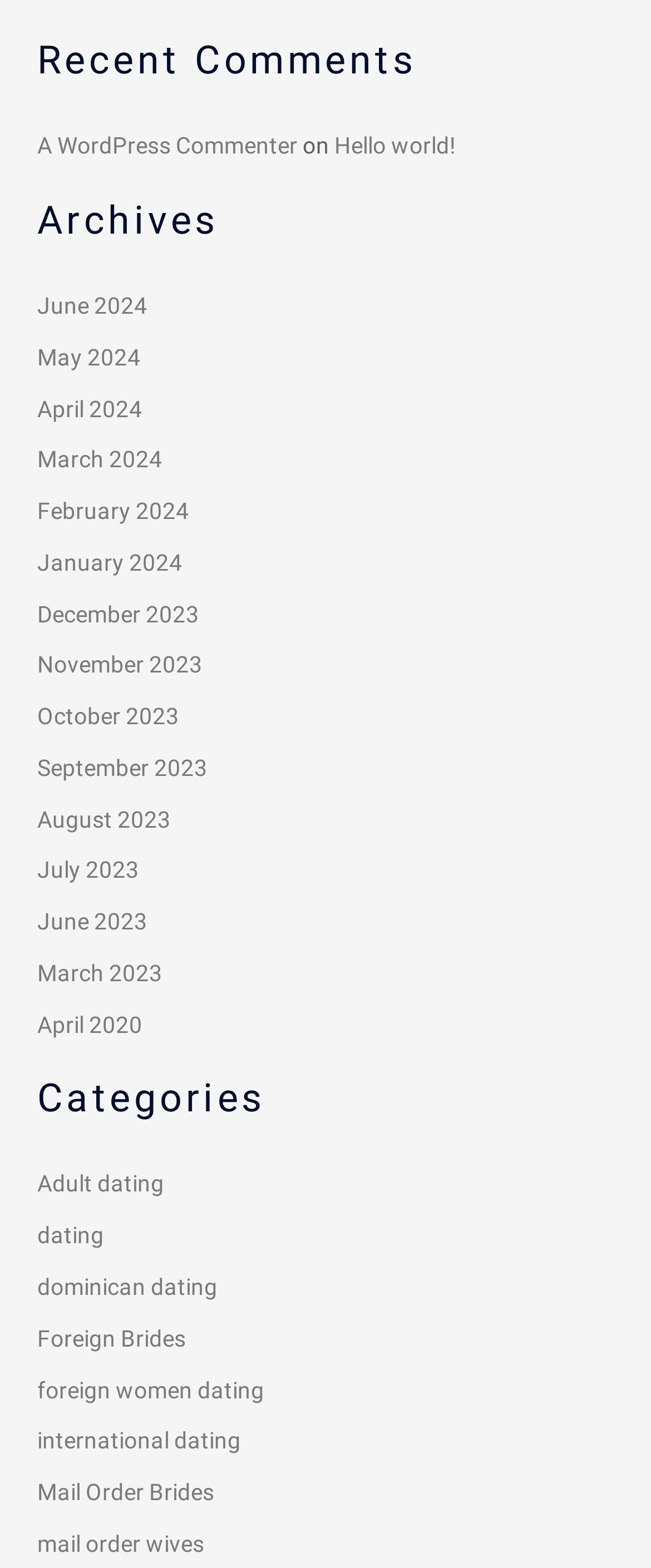Using the description: "foreign women dating", identify the bounding box of the corresponding UI element in the screenshot.

[0.057, 0.877, 0.406, 0.894]